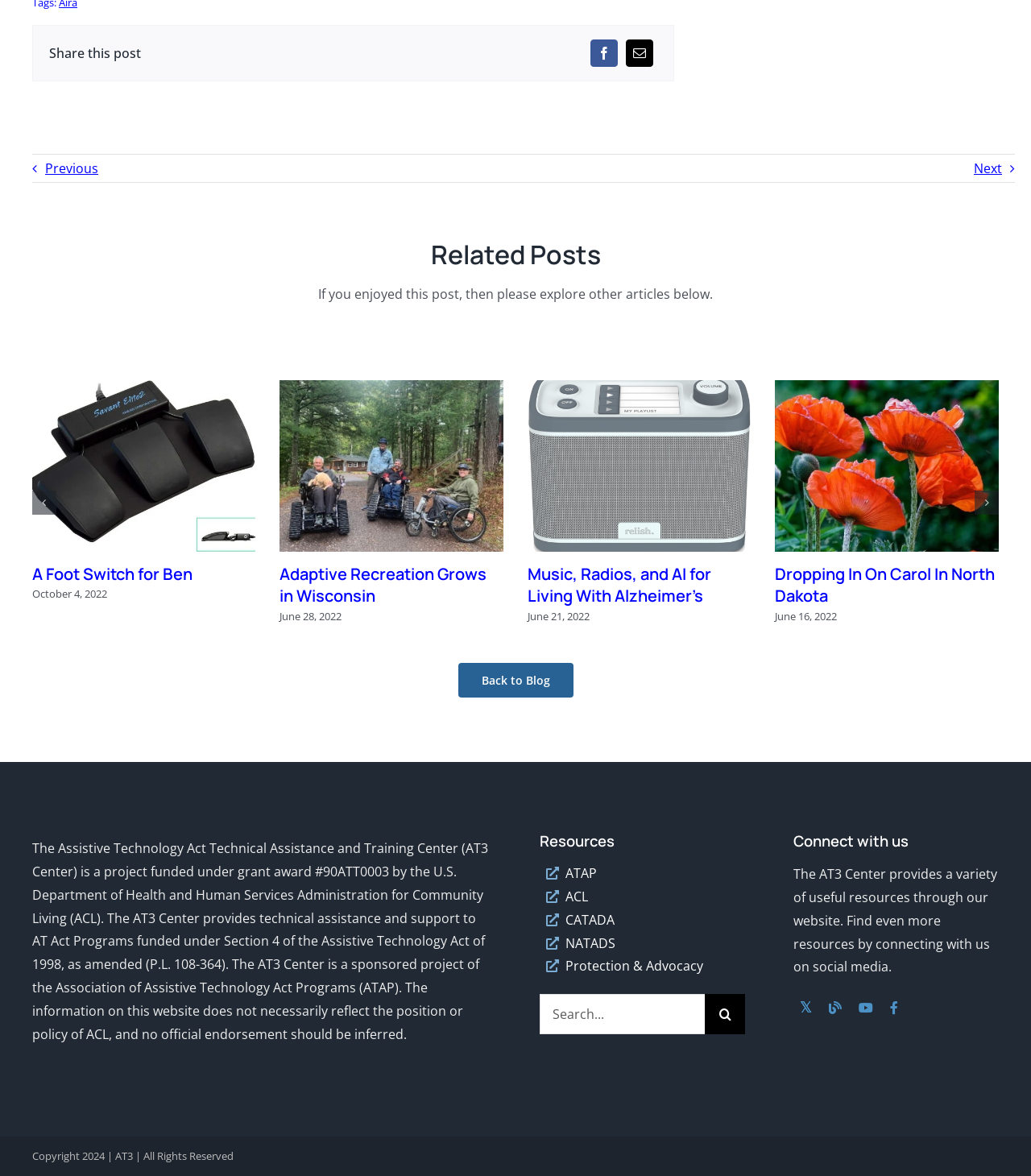Please provide a detailed answer to the question below by examining the image:
What is the name of the project funded by the U.S. Department of Health and Human Services?

I read the text at the bottom of the page and found that the project funded by the U.S. Department of Health and Human Services is the AT3 Center.